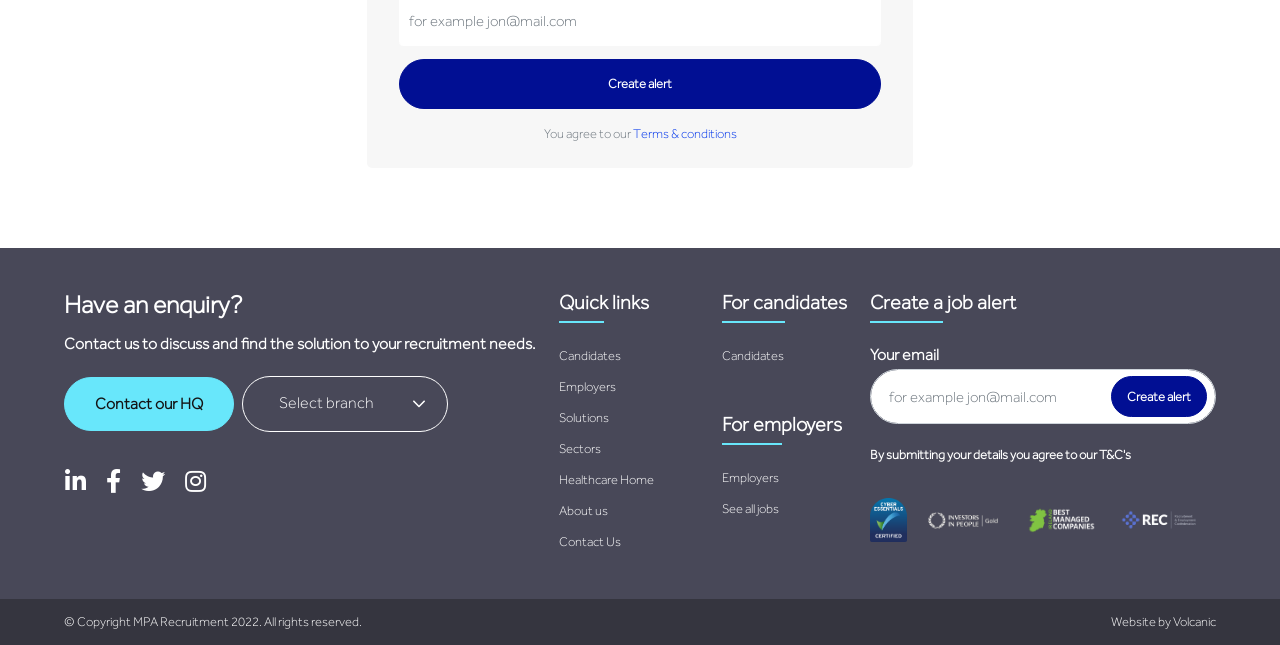Please provide the bounding box coordinates for the element that needs to be clicked to perform the instruction: "Contact our HQ". The coordinates must consist of four float numbers between 0 and 1, formatted as [left, top, right, bottom].

[0.05, 0.584, 0.183, 0.669]